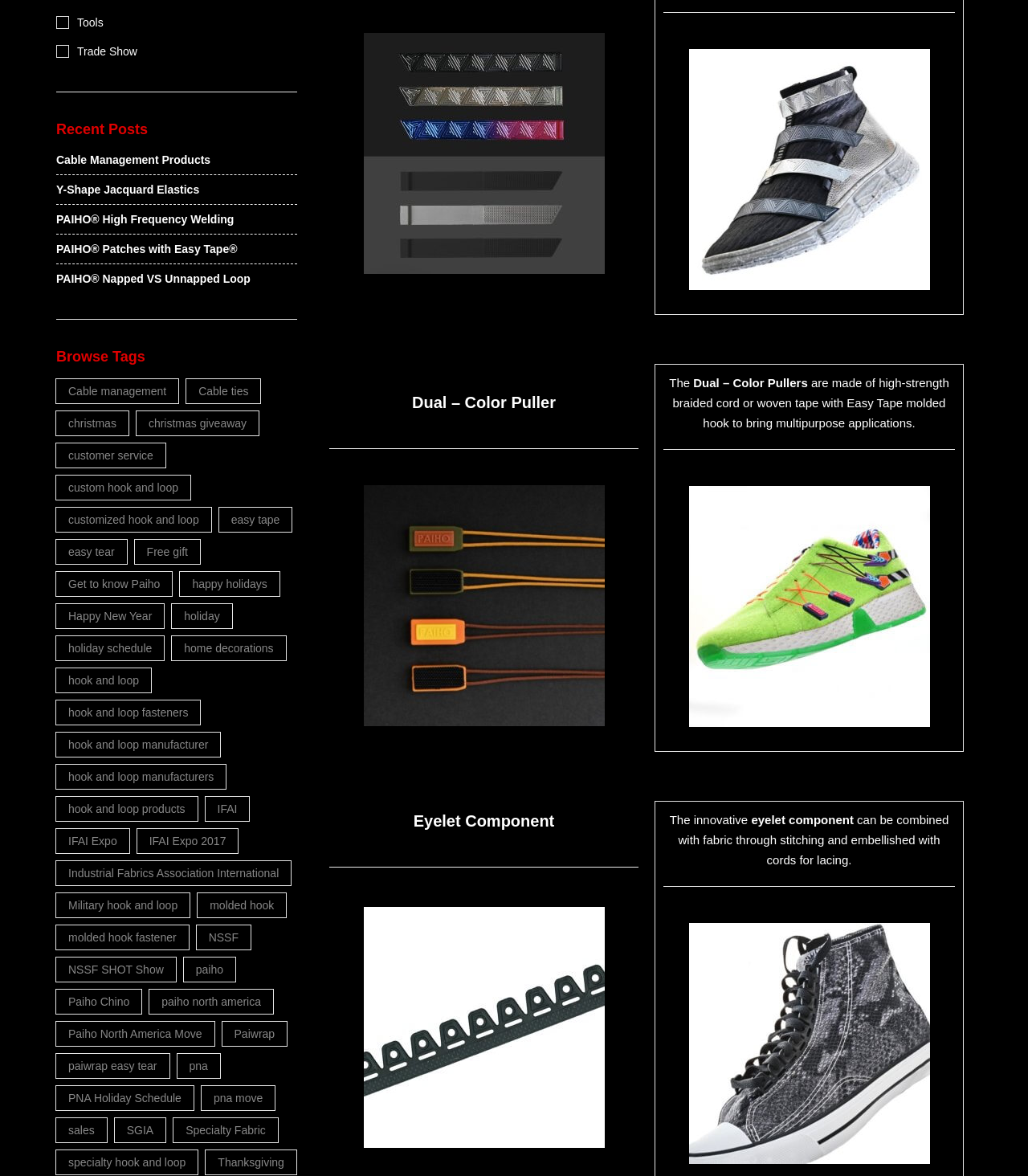Answer the question with a brief word or phrase:
What is the orientation of the separator under the 'Dual – Color Pullers' heading?

Horizontal